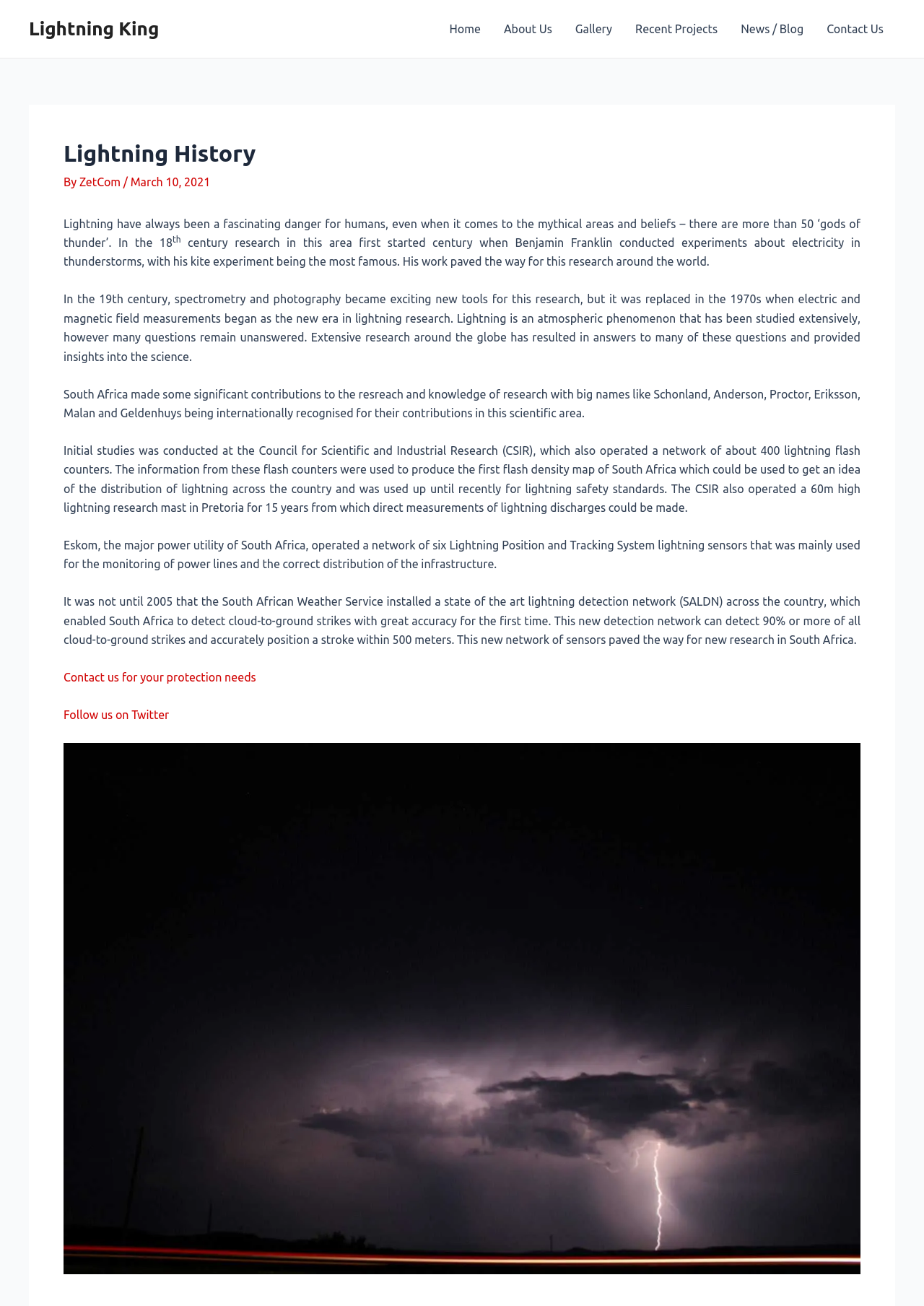Who conducted experiments about electricity in thunderstorms?
Based on the image, answer the question with as much detail as possible.

According to the webpage, Benjamin Franklin conducted experiments about electricity in thunderstorms, with his kite experiment being the most famous, which paved the way for further research in this area.